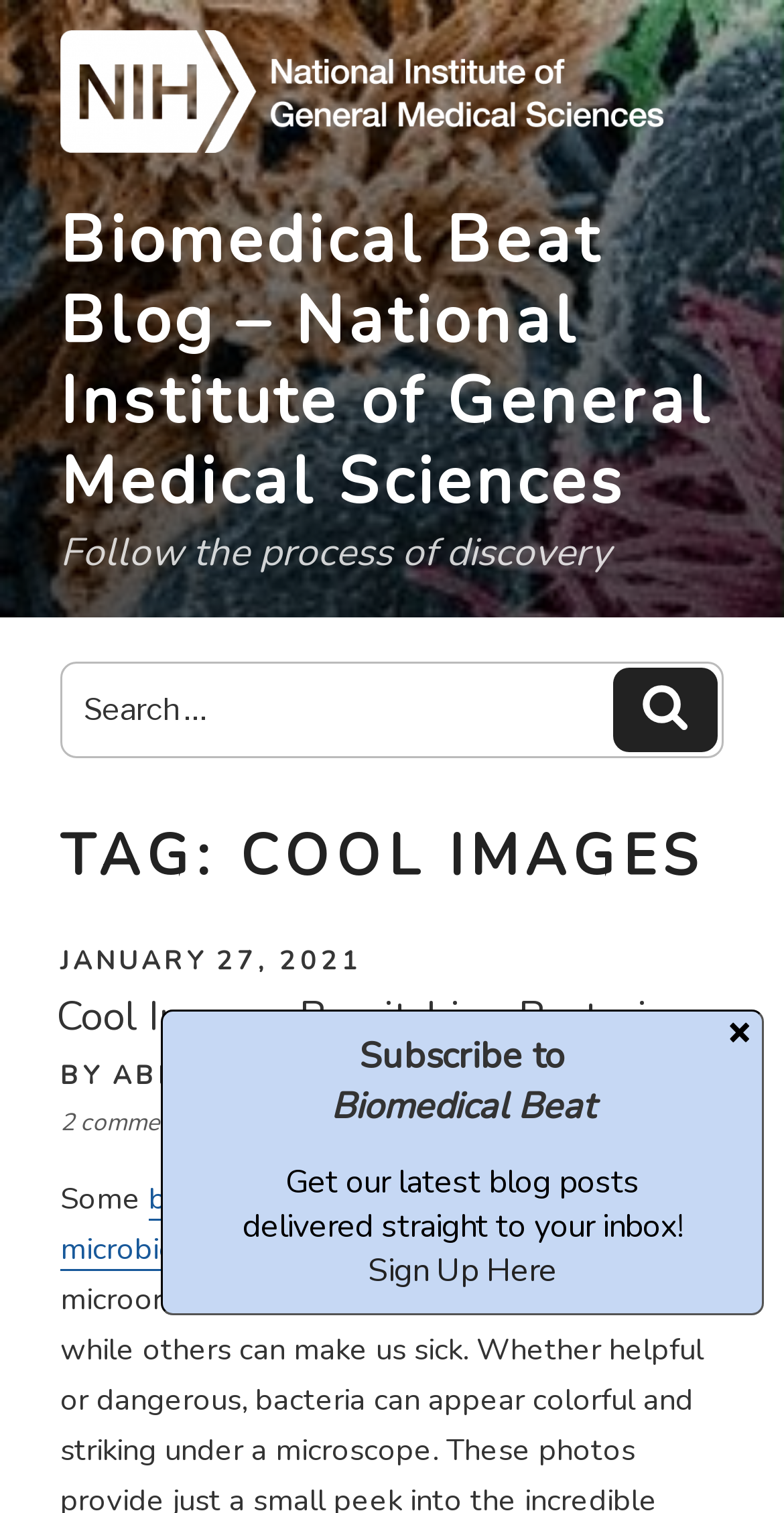Describe in detail what you see on the webpage.

The webpage is a blog post from the National Institute of General Medical Sciences, titled "Cool Images – Page 2 – Biomedical Beat Blog". At the top, there is a logo of the National Institute of General Medical Sciences, accompanied by a link to the institute's website. Below the logo, there is a tagline "Follow the process of discovery".

In the middle section, there is a search bar with a search icon button on the right side. Above the search bar, there is a heading "TAG: COOL IMAGES". Below the heading, there is a blog post titled "Cool Images: Bewitching Bacteria", which includes the date "JANUARY 27, 2021" and the author's name "ABBEY BIGLER-COYNE". The post has a brief summary, mentioning that some bacteria benefit us as part of our microbiome.

On the right side, there is a subscription section, where users can sign up to receive the latest blog posts via email. The section has a heading "Subscribe to Biomedical Beat" and a brief description of the subscription service.

At the bottom right corner, there is a "Close" button with a "×" symbol.